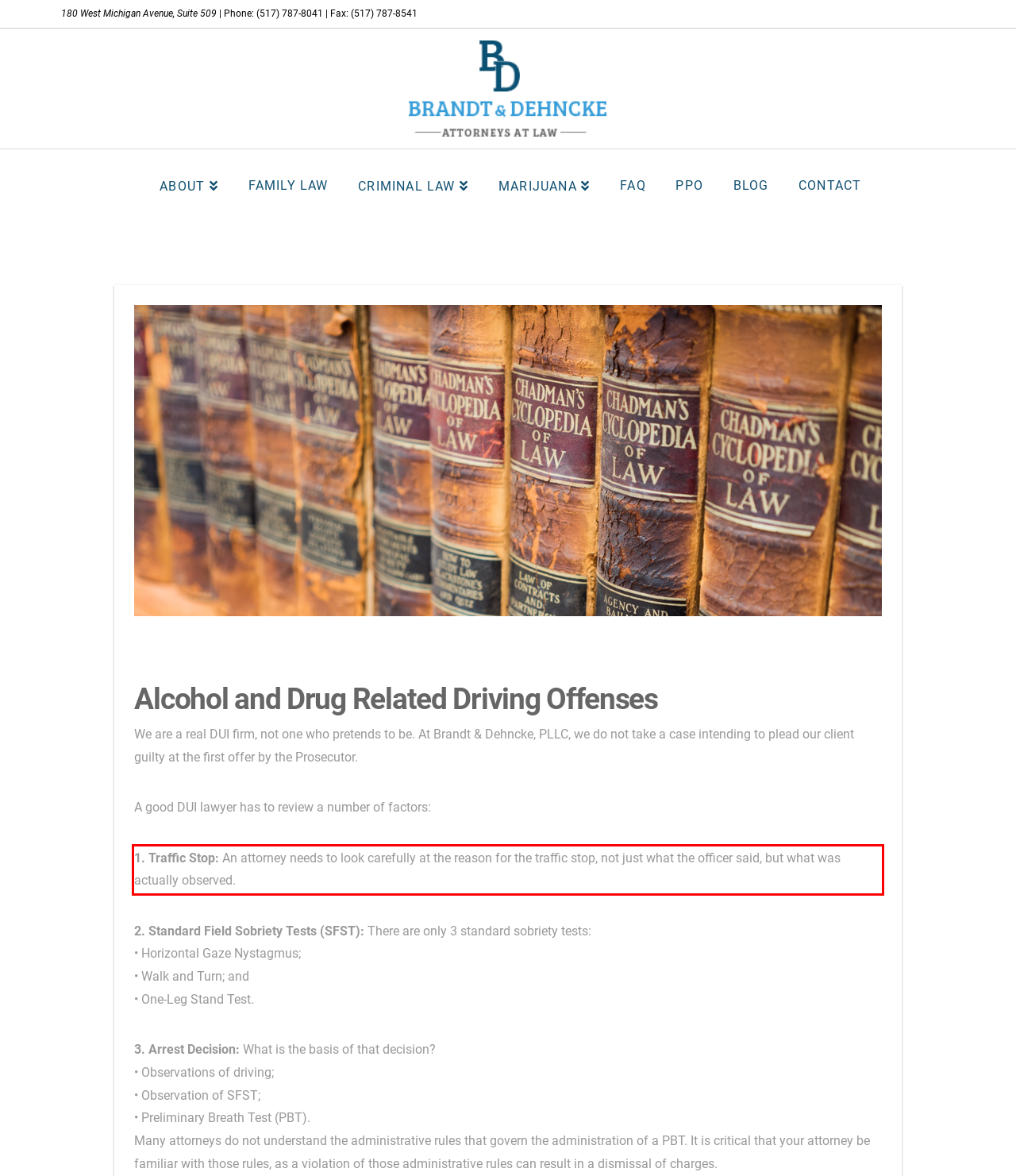Identify and extract the text within the red rectangle in the screenshot of the webpage.

1. Traffic Stop: An attorney needs to look carefully at the reason for the traffic stop, not just what the officer said, but what was actually observed.